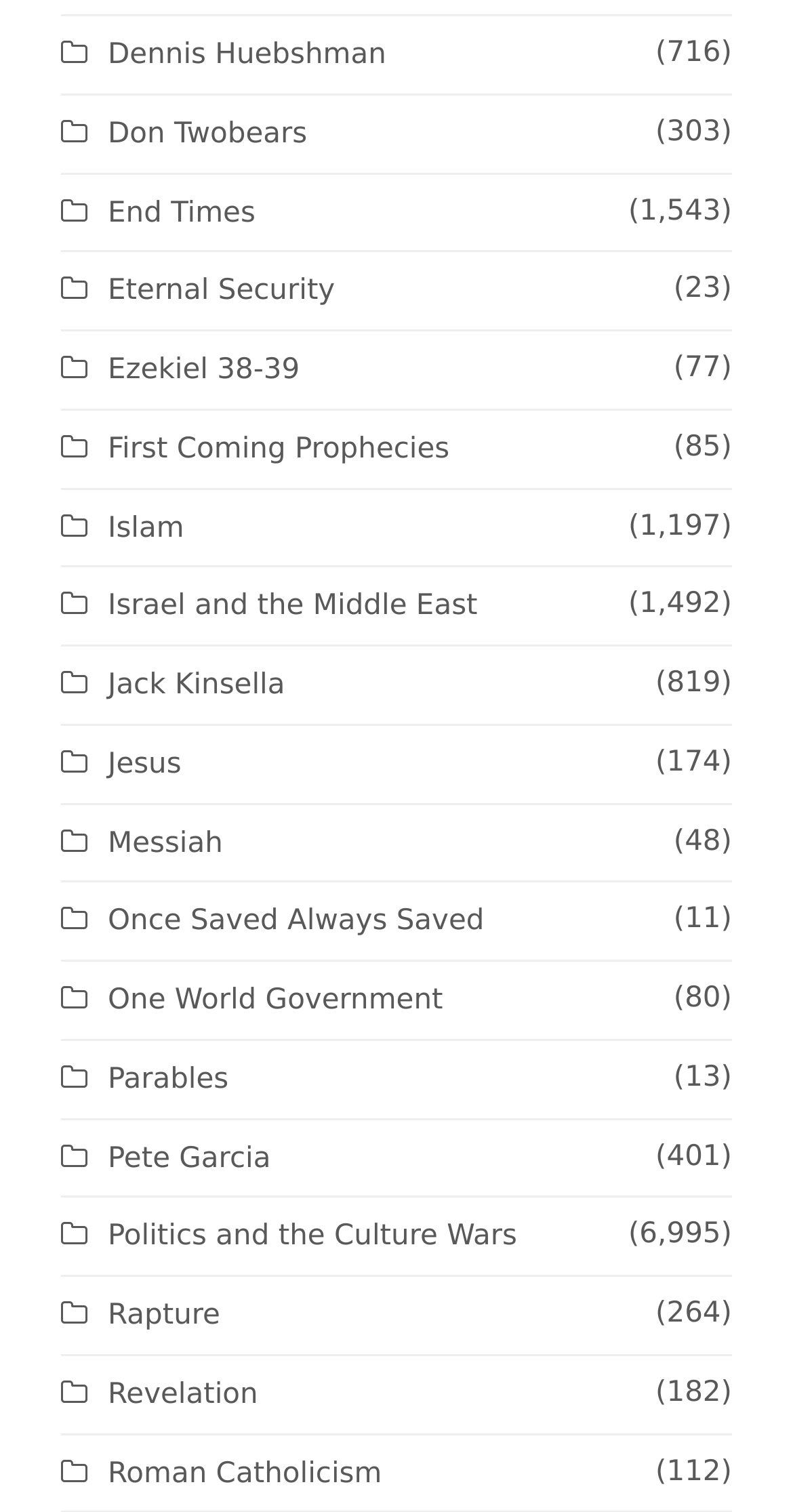Locate the bounding box coordinates of the area you need to click to fulfill this instruction: 'View the page about Eternal Security'. The coordinates must be in the form of four float numbers ranging from 0 to 1: [left, top, right, bottom].

[0.077, 0.182, 0.422, 0.204]